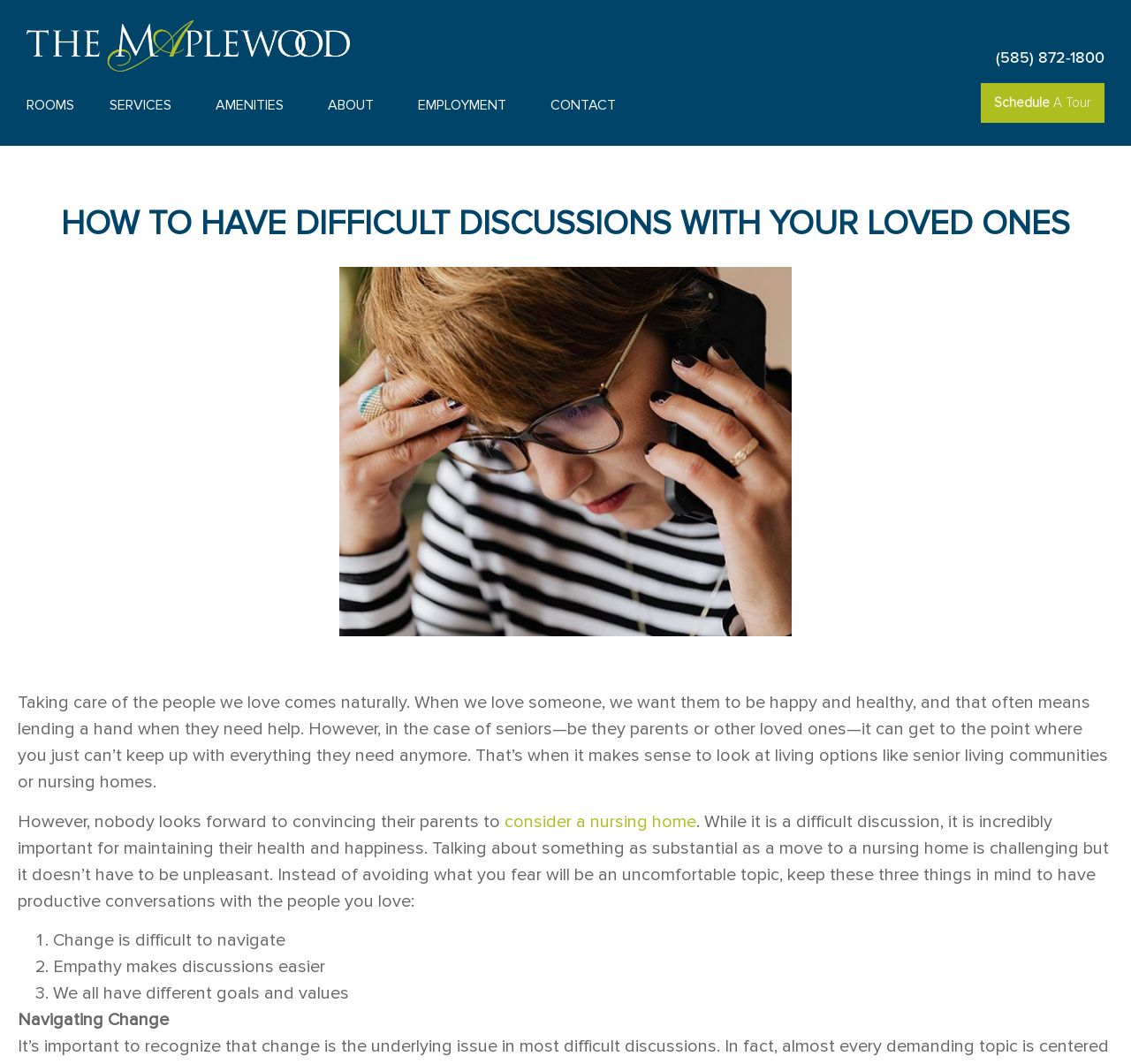Determine the bounding box coordinates of the UI element that matches the following description: "Rooms". The coordinates should be four float numbers between 0 and 1 in the format [left, top, right, bottom].

[0.023, 0.08, 0.066, 0.118]